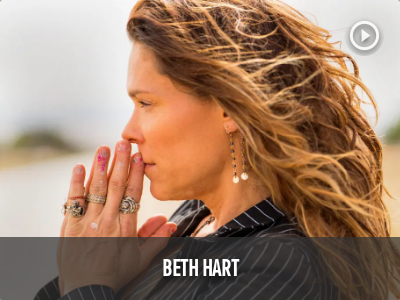Offer an in-depth caption that covers the entire scene depicted in the image.

The image features the renowned singer-songwriter Beth Hart, captured in a thoughtful pose with her hands clasped together near her face. Her expressive features are framed by flowing, wavy hair, emphasizing her connection to the moment. She is adorned with multiple rings and earrings, reflecting her unique style. The background is softly blurred, suggesting an outdoor setting that adds to the contemplative atmosphere. Below the image, her name, "BETH HART," is prominently displayed, inviting viewers to learn more about her. A play button is also visible, indicating that there may be a video or performance associated with her. This captivating image encapsulates the essence of Beth Hart as both an artist and an individual.